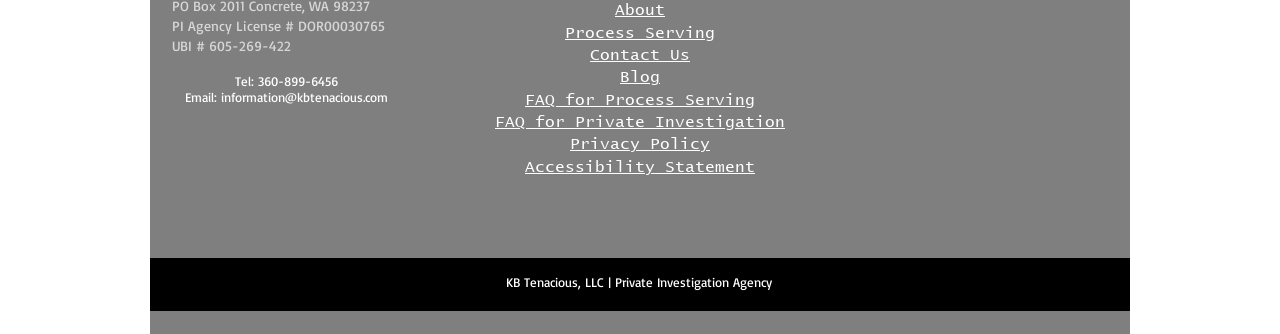Find the bounding box coordinates for the area that must be clicked to perform this action: "Visit Process Serving".

[0.441, 0.073, 0.559, 0.121]